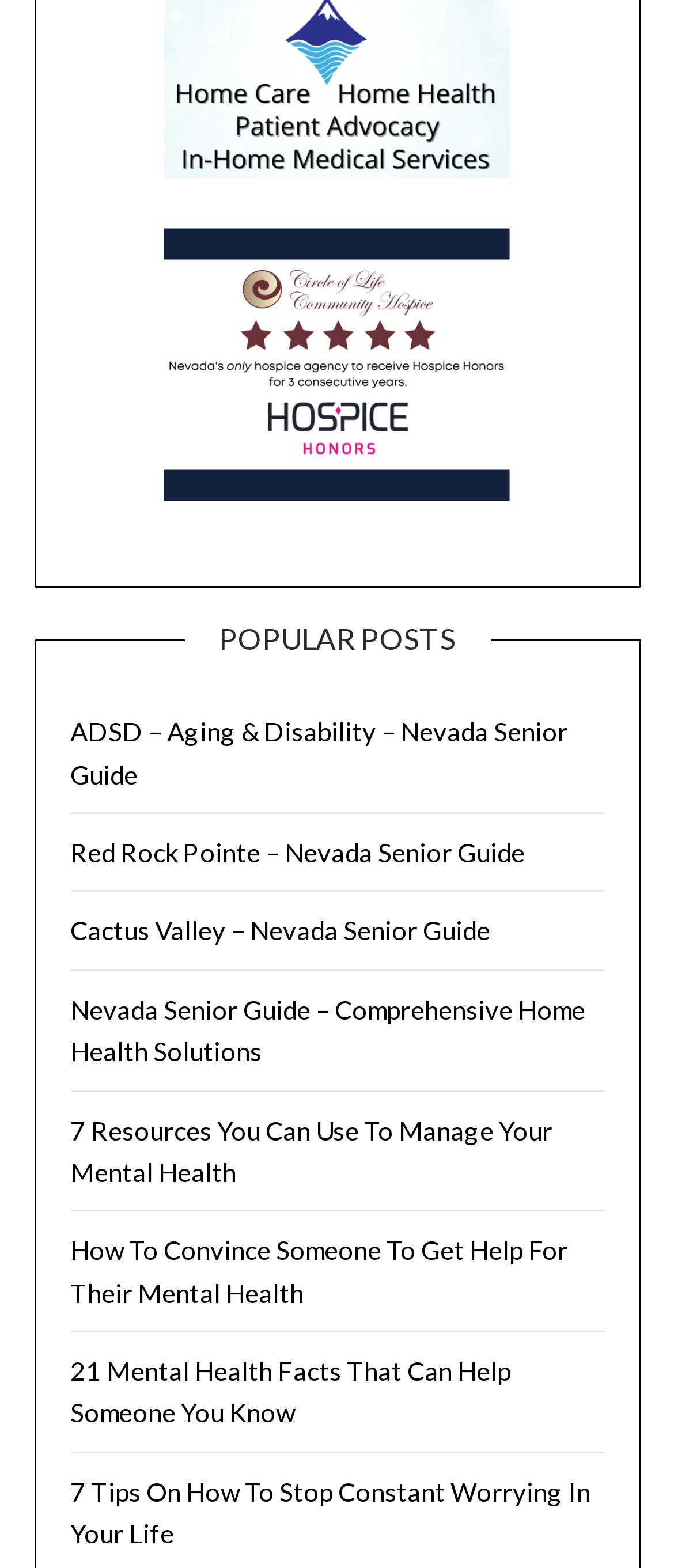How many links are under 'POPULAR POSTS'? Please answer the question using a single word or phrase based on the image.

7